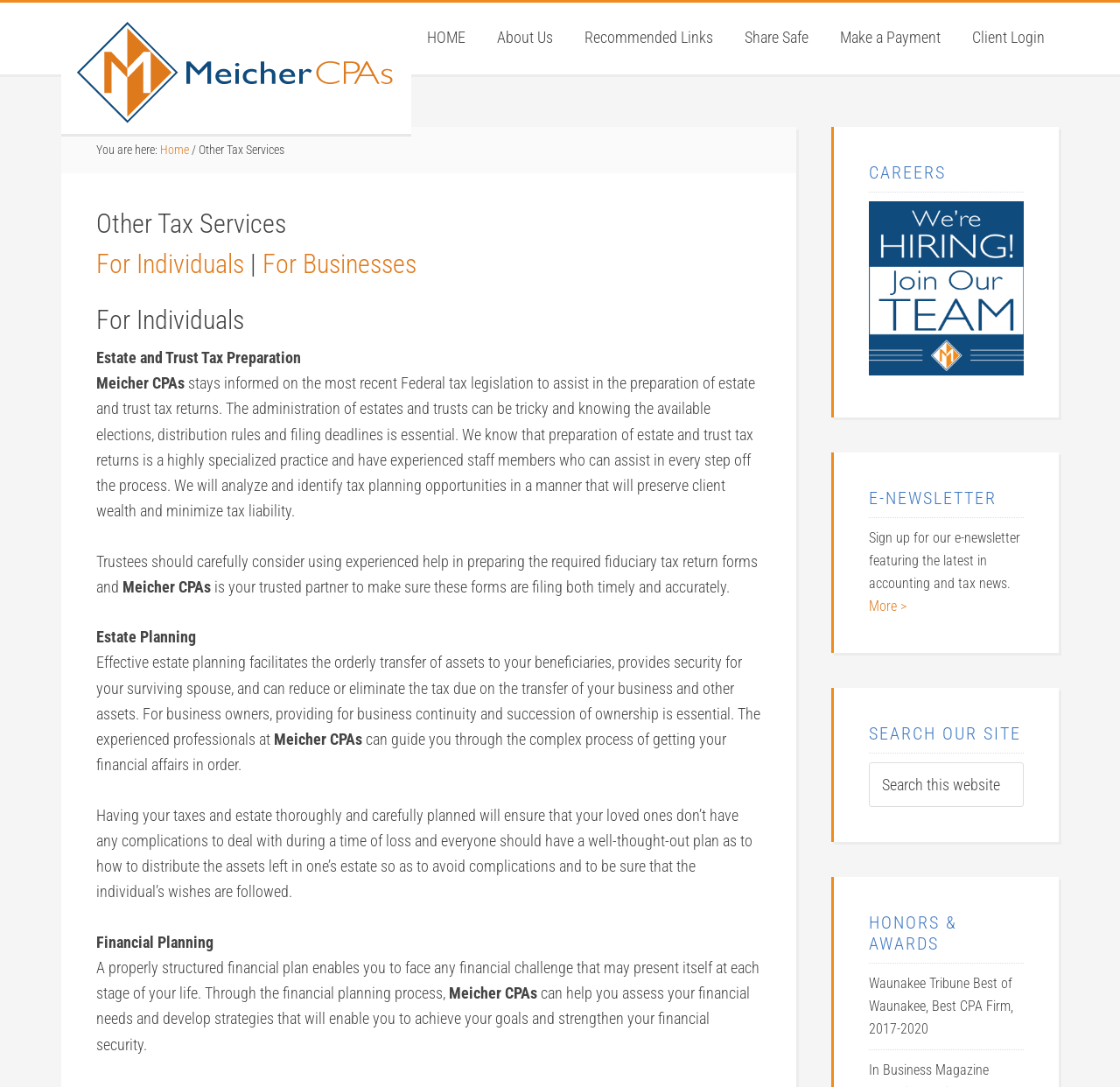Answer the question with a brief word or phrase:
What is the benefit of having a well-thought-out plan for distributing assets?

Avoid complications